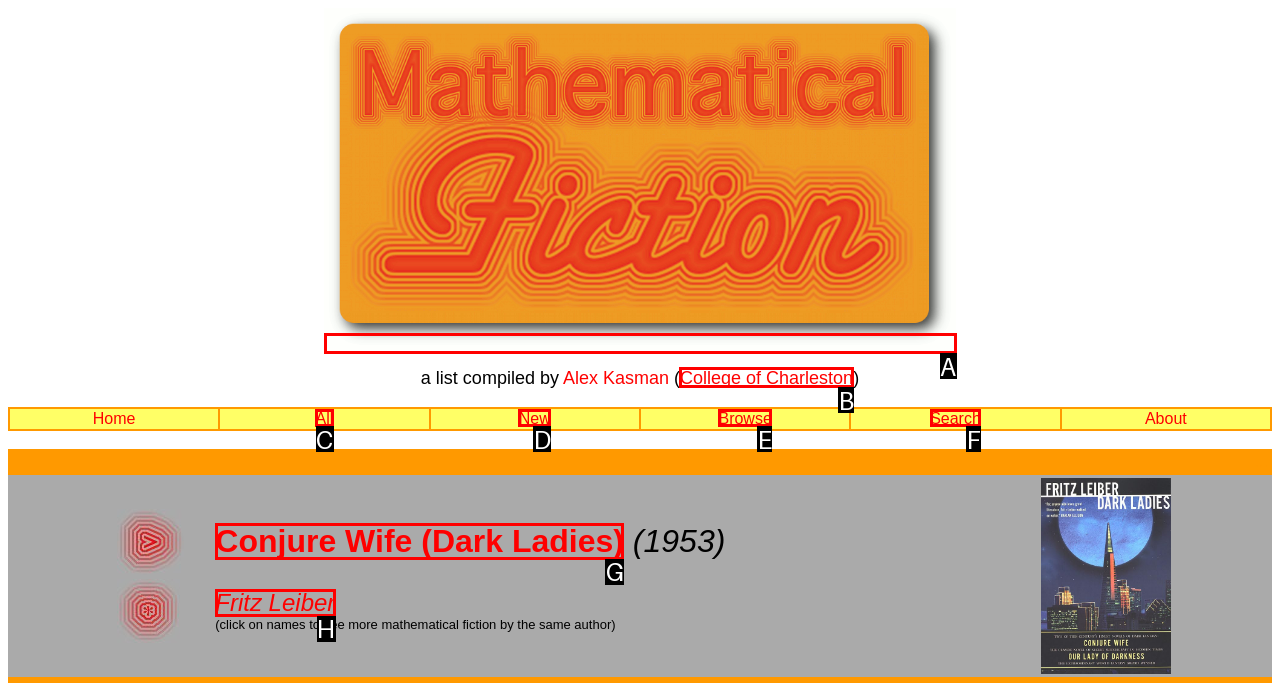Pick the right letter to click to achieve the task: Go to College of Charleston
Answer with the letter of the correct option directly.

B